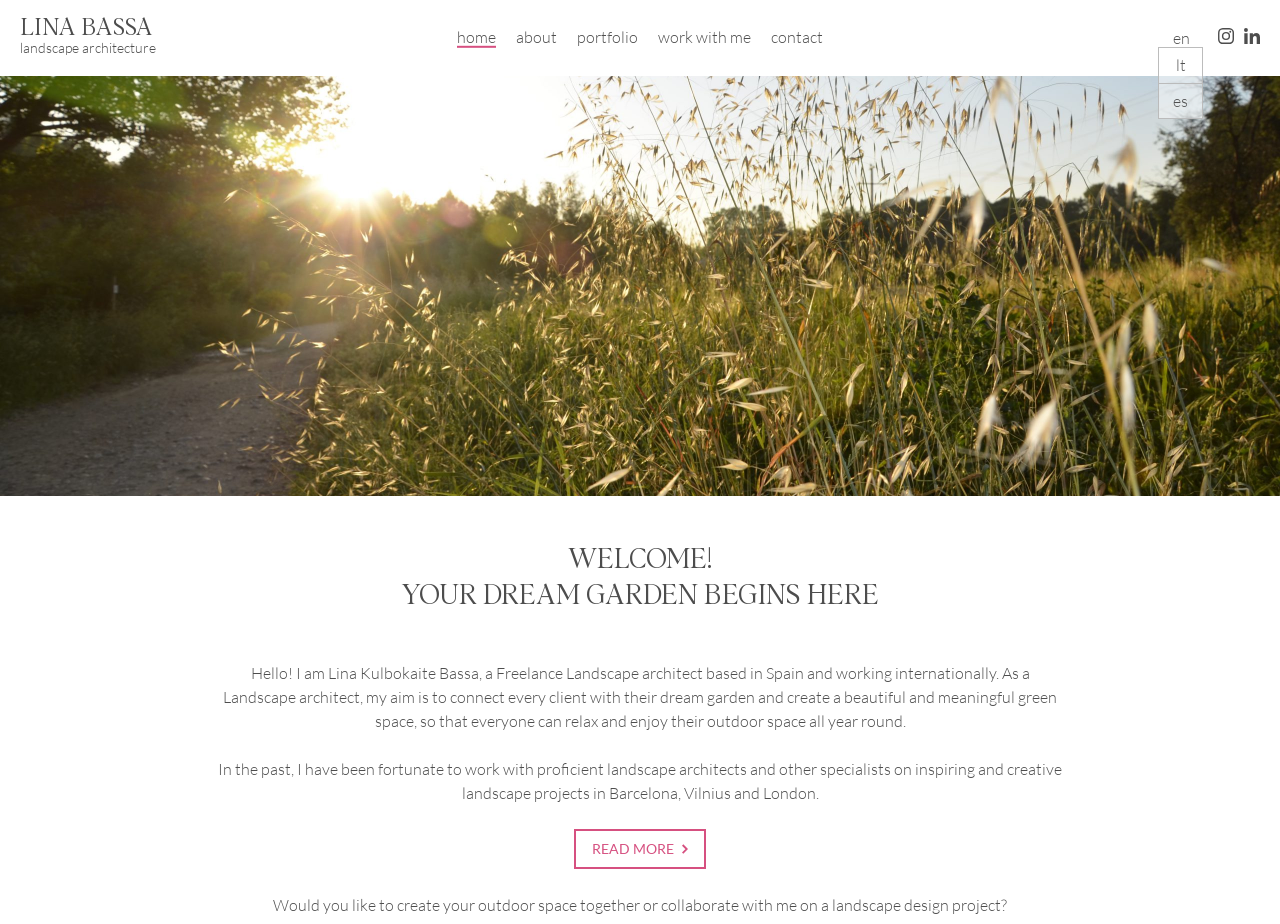Create a full and detailed caption for the entire webpage.

The webpage is the homepage of Lina Bassa, a freelance landscape architect. At the top left, there is a link to the website's logo, "LINA BASSA landscape architecture", which is divided into two headings. Below this, there is a navigation menu with five links: "home", "about", "portfolio", "work with me", and "contact", aligned horizontally across the top of the page.

To the right of the navigation menu, there are three language options: "en", "lt", and "es". Next to these, there are two social media links, represented by small images. 

The main content of the page is divided into two sections. The first section has a large heading that reads "WELCOME! YOUR DREAM GARDEN BEGINS HERE". Below this, there is a paragraph of text that introduces Lina Bassa and her work as a landscape architect. The text explains her goal of creating beautiful and meaningful outdoor spaces for her clients.

The second section has another paragraph of text that describes Lina's past work experience with other landscape architects and specialists in Barcelona, Vilnius, and London. Below this, there is a "READ MORE" link, accompanied by a small arrow icon. 

At the very bottom of the page, there is a final paragraph of text that invites visitors to collaborate with Lina on a landscape design project.